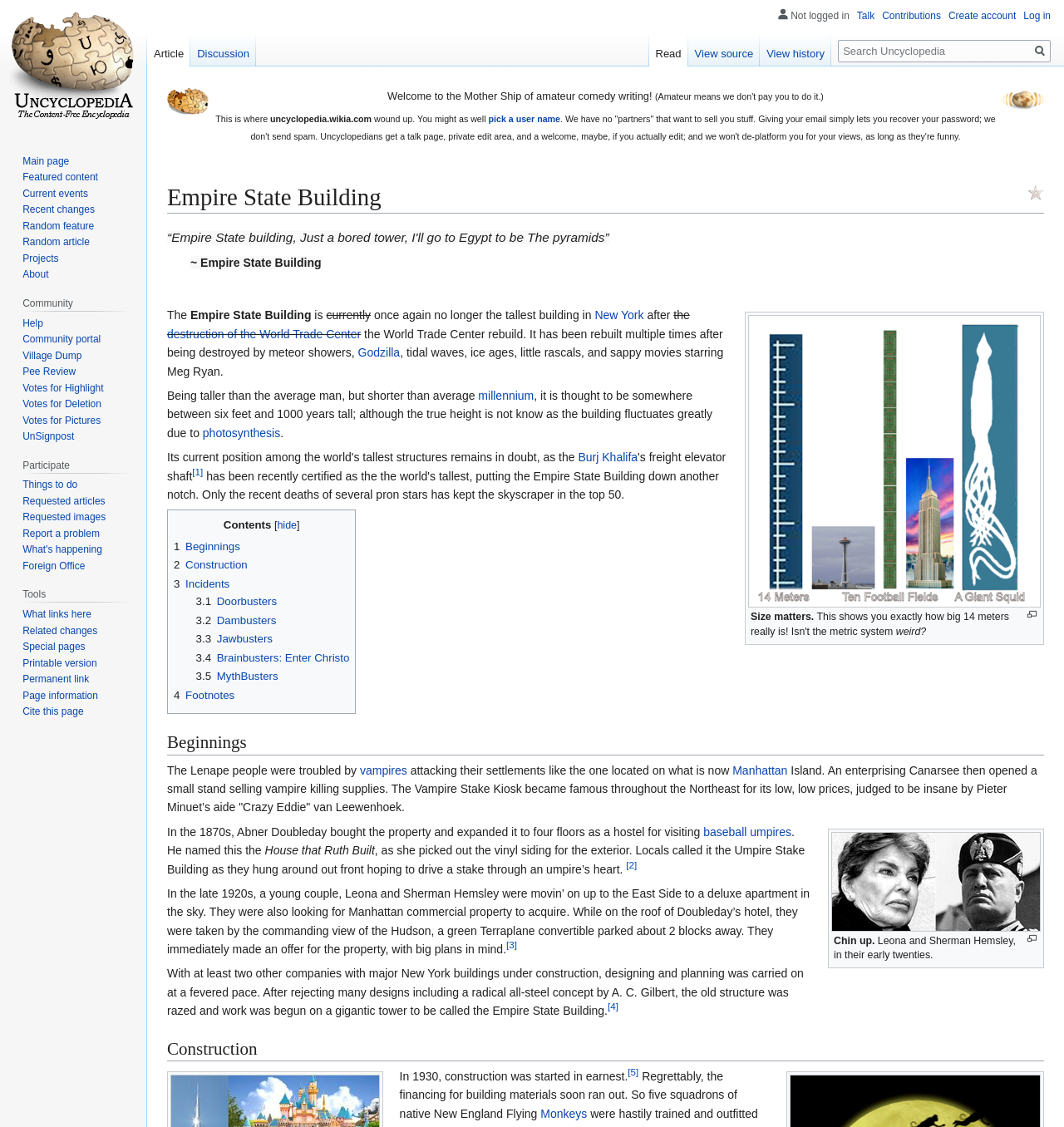What is the purpose of the Vampire Stake Kiosk?
Refer to the image and provide a detailed answer to the question.

I found the answer by reading the text that mentions the Vampire Stake Kiosk and its low prices, which implies that it is a business selling vampire killing supplies.